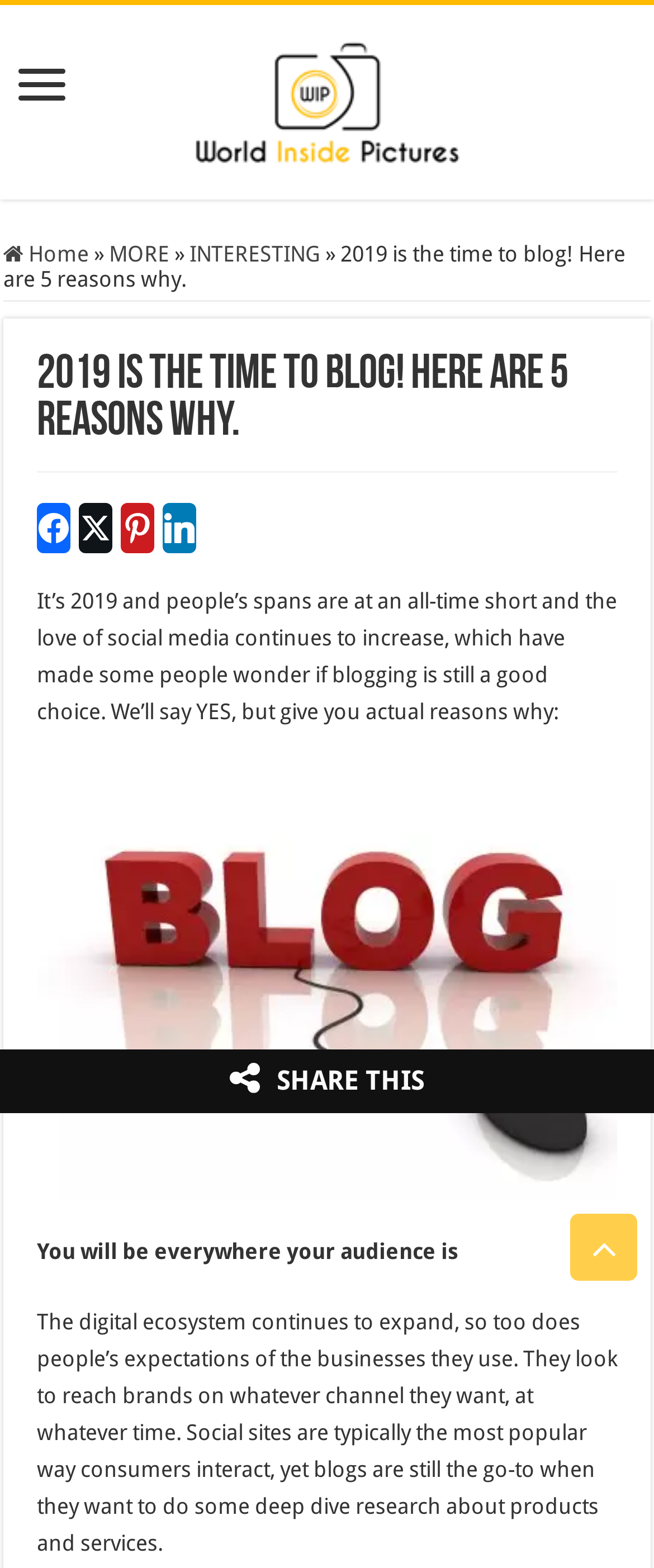Identify the bounding box coordinates for the UI element described as follows: "title="World inside pictures"". Ensure the coordinates are four float numbers between 0 and 1, formatted as [left, top, right, bottom].

[0.295, 0.037, 0.705, 0.088]